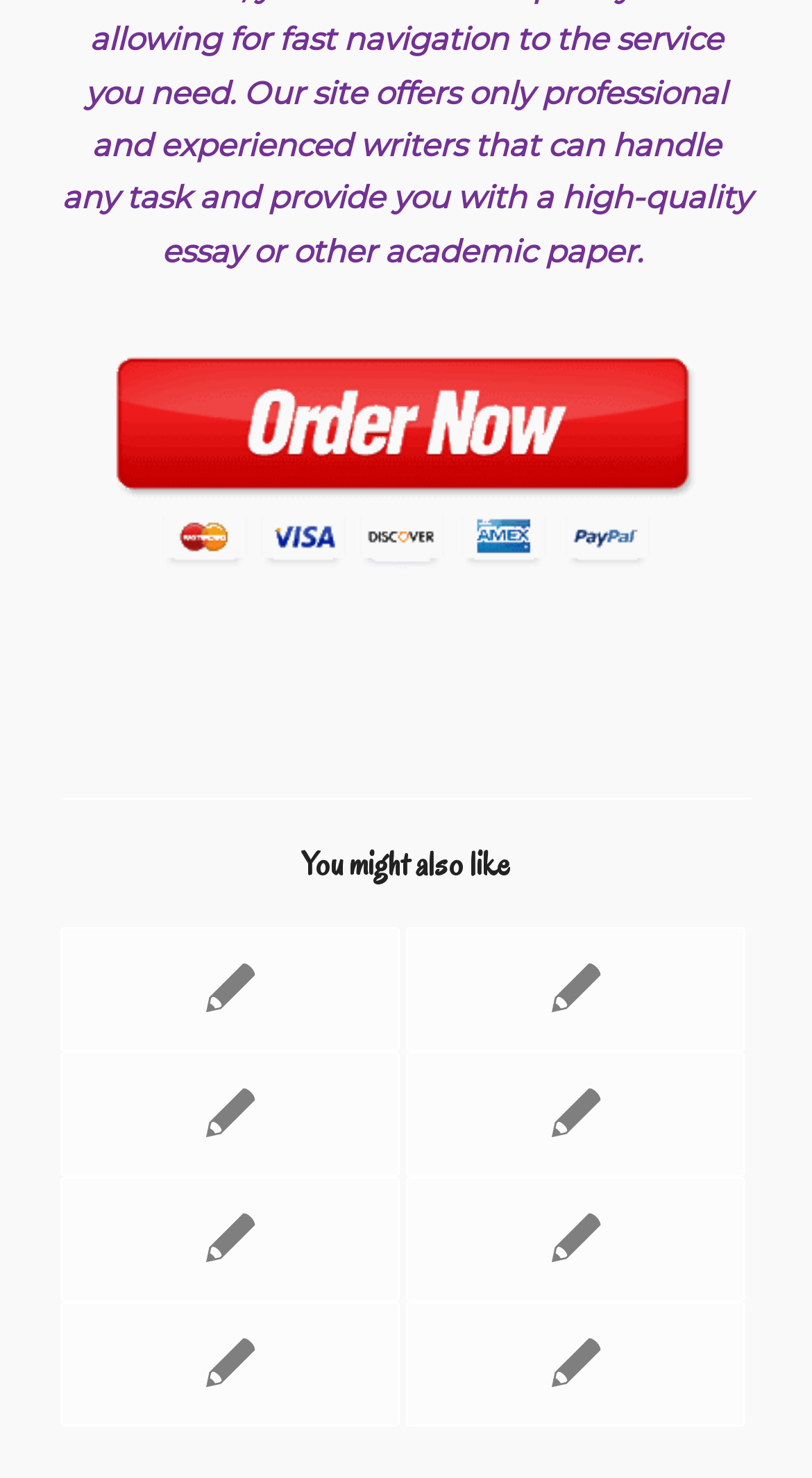Locate the bounding box coordinates of the clickable element to fulfill the following instruction: "Enter permalink for this page". Provide the coordinates as four float numbers between 0 and 1 in the format [left, top, right, bottom].

None